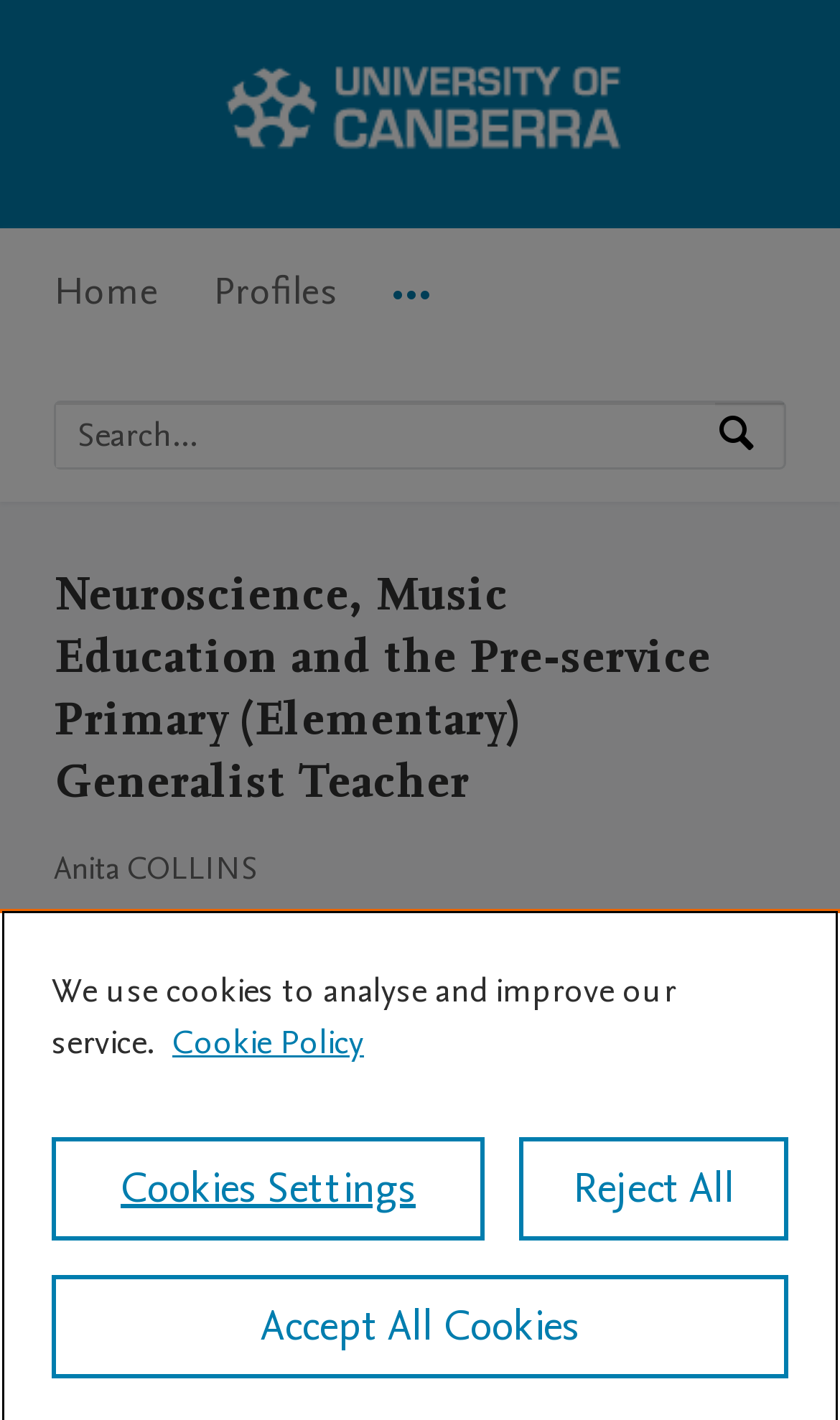What is the name of the researcher?
Using the image, answer in one word or phrase.

Anita COLLINS